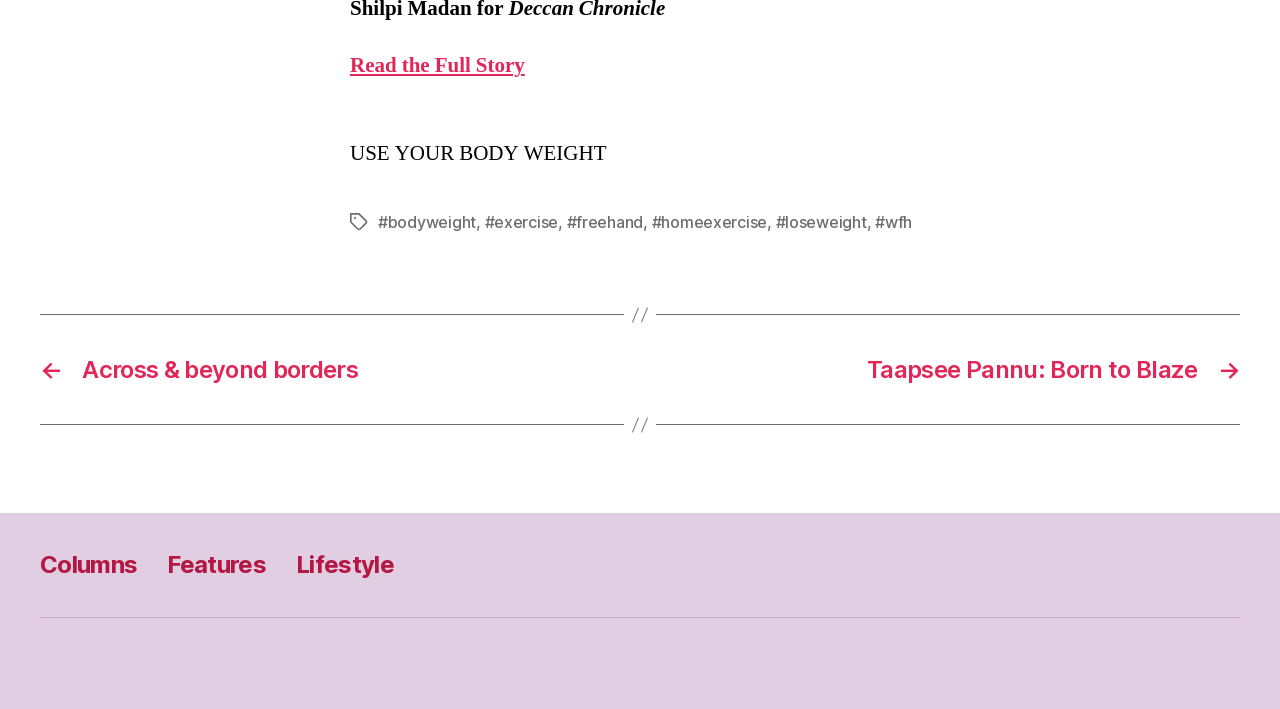Locate the bounding box of the user interface element based on this description: "alt="Supernotes Help"".

None